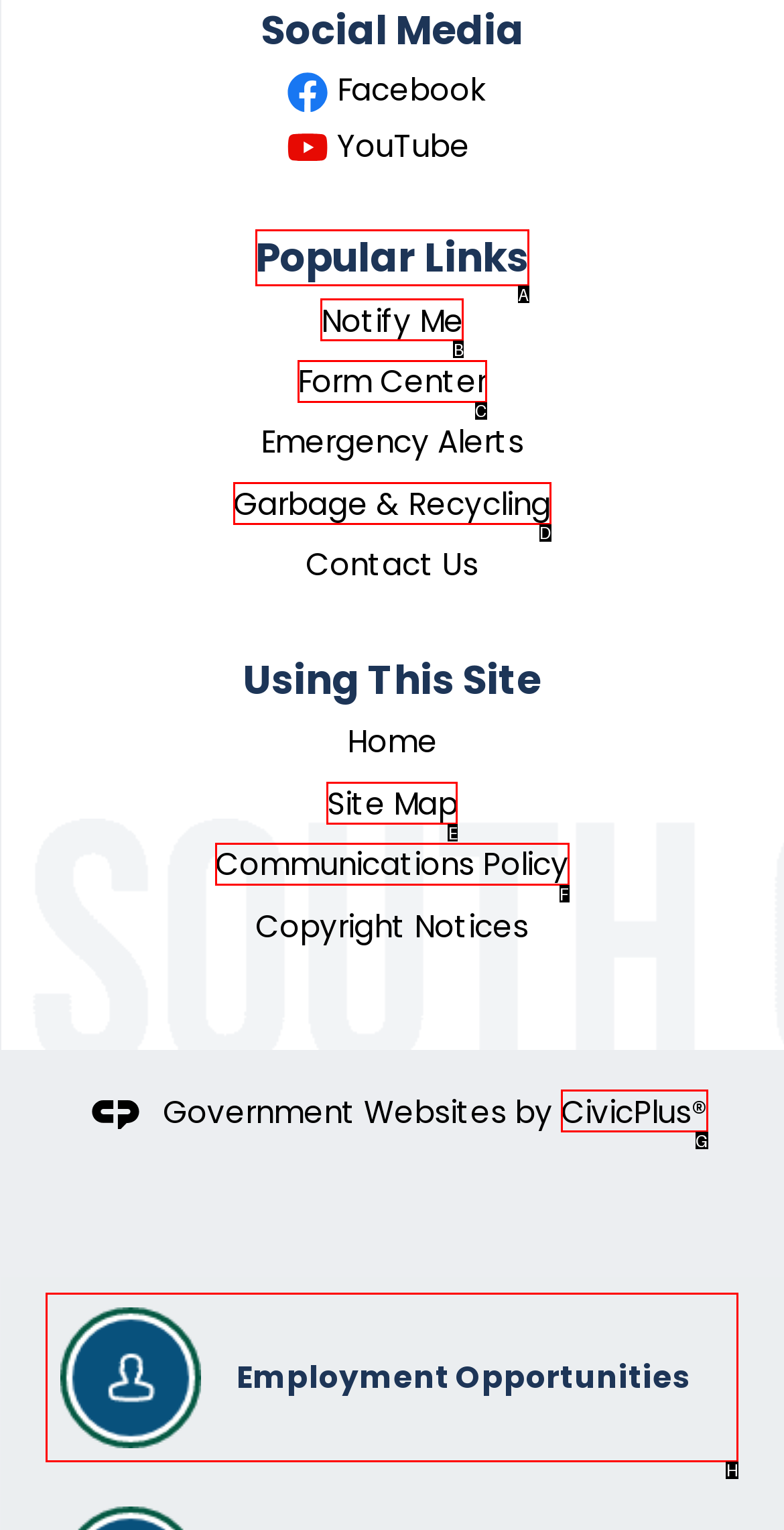From the description: Credits, identify the option that best matches and reply with the letter of that option directly.

None